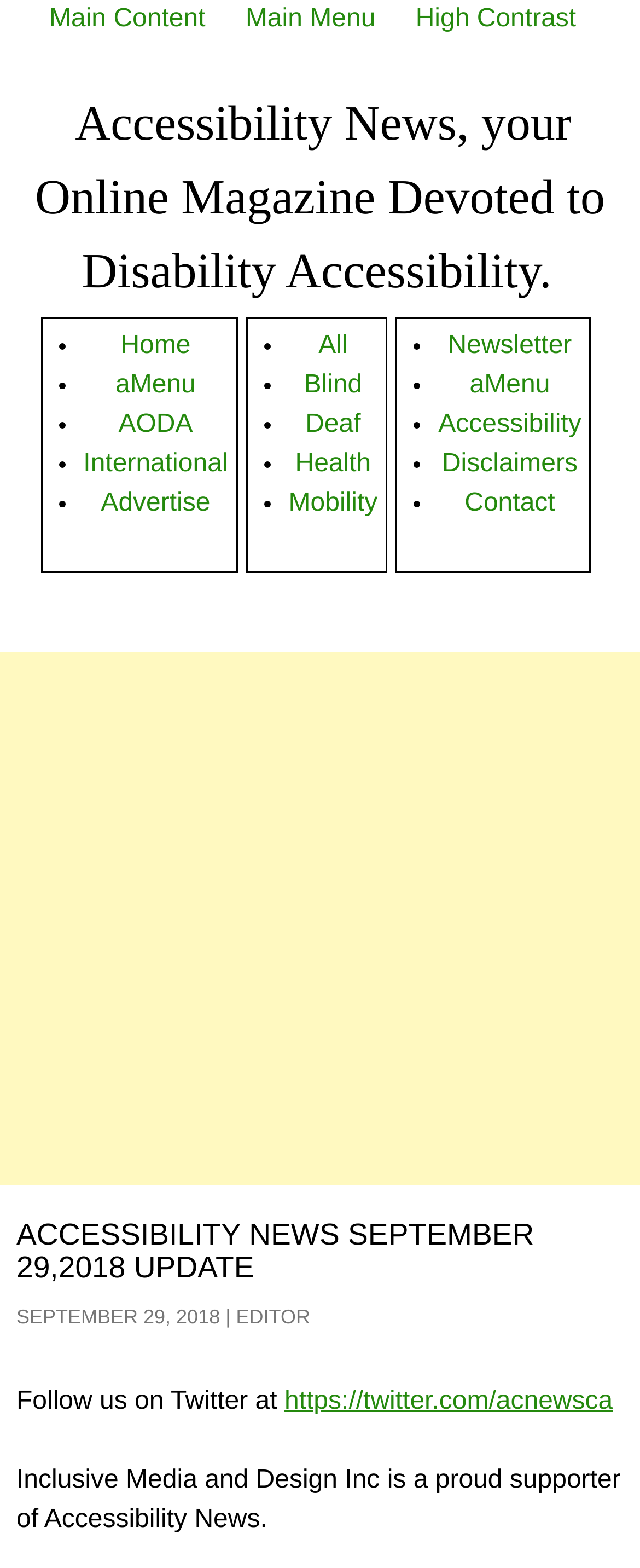Please find the bounding box coordinates of the clickable region needed to complete the following instruction: "Click Home". The bounding box coordinates must consist of four float numbers between 0 and 1, i.e., [left, top, right, bottom].

[0.188, 0.212, 0.298, 0.229]